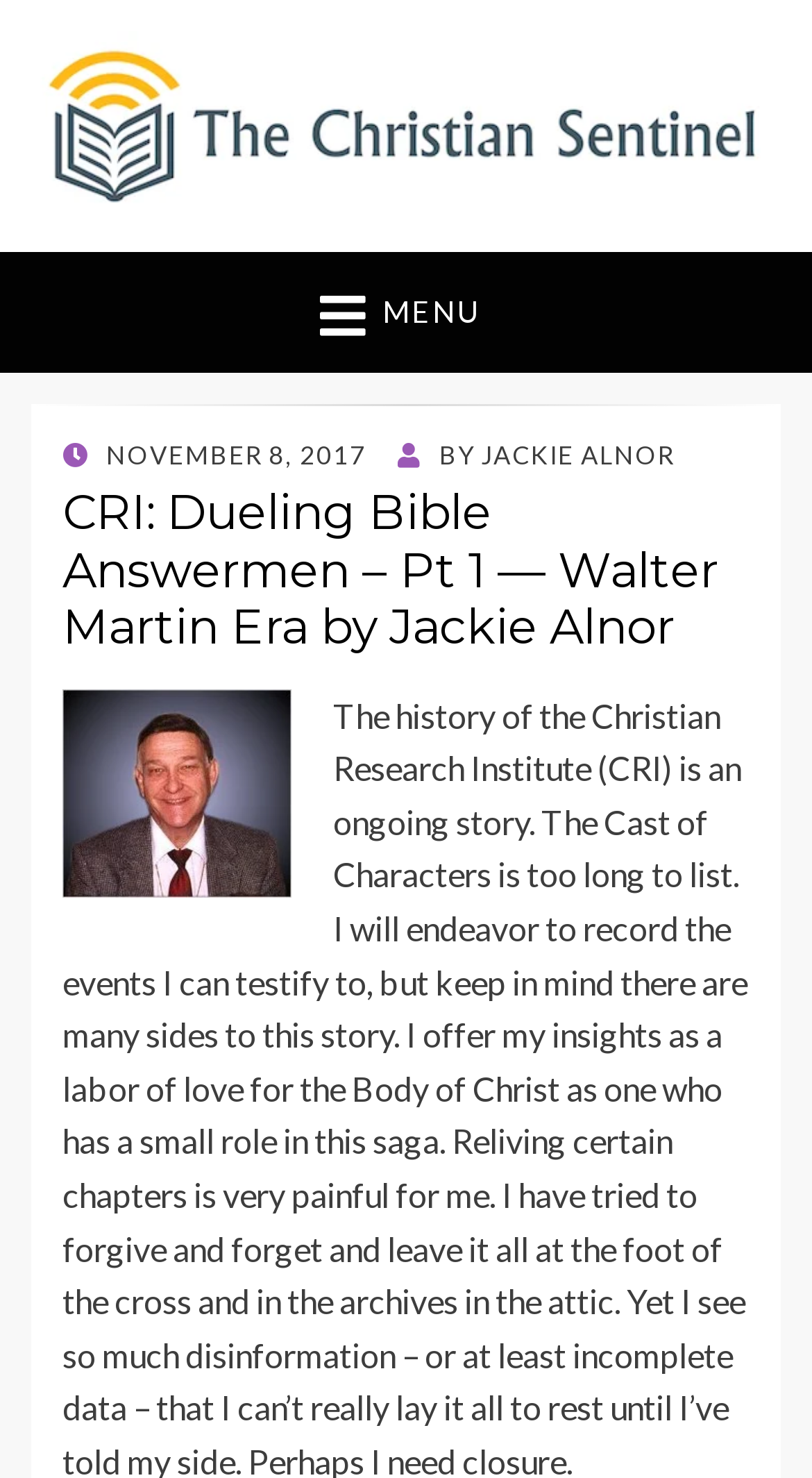Please determine the bounding box coordinates for the UI element described as: "alt="The Christian Sentinel"".

[0.038, 0.069, 0.962, 0.095]